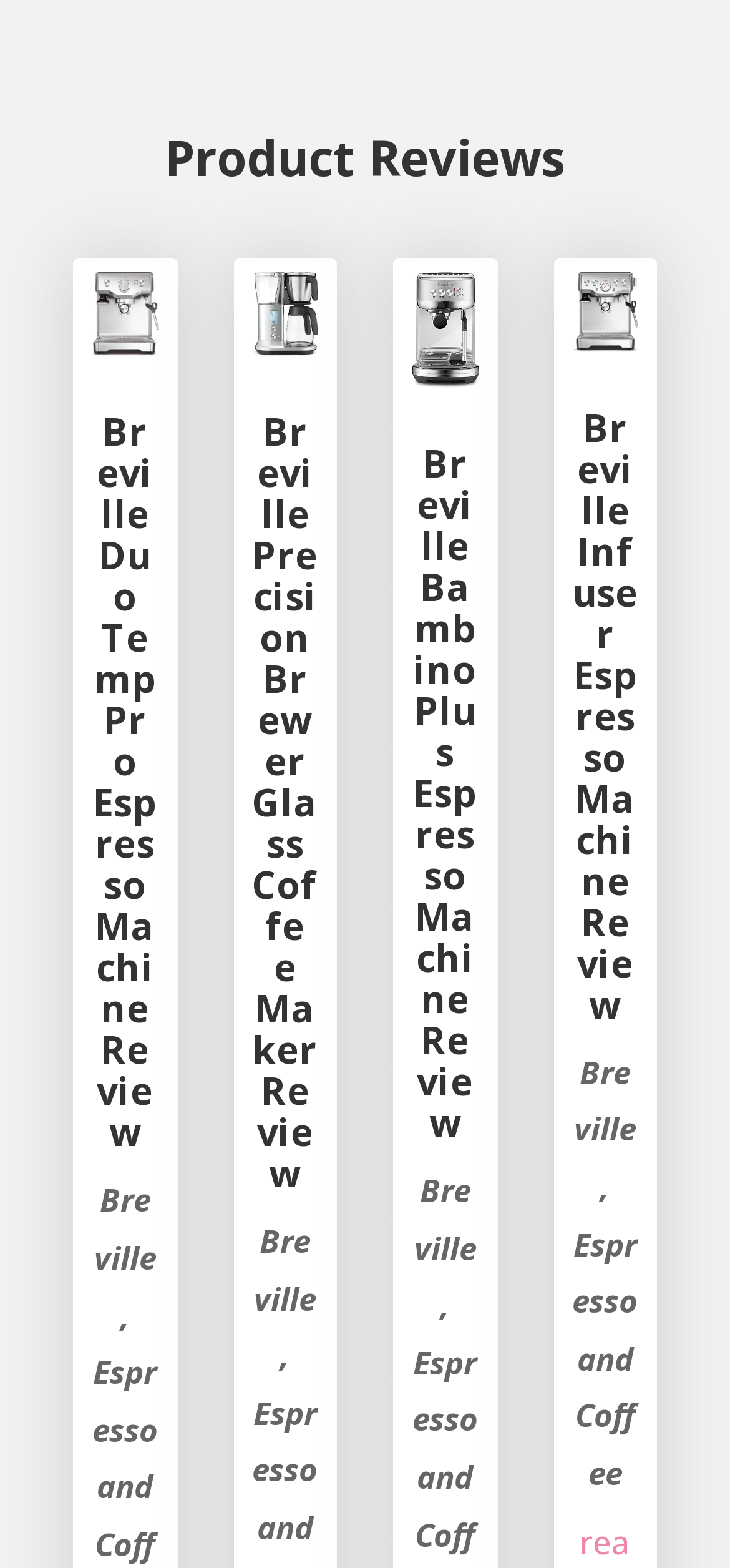Please answer the following question using a single word or phrase: 
Are the product reviews listed in a specific order?

No